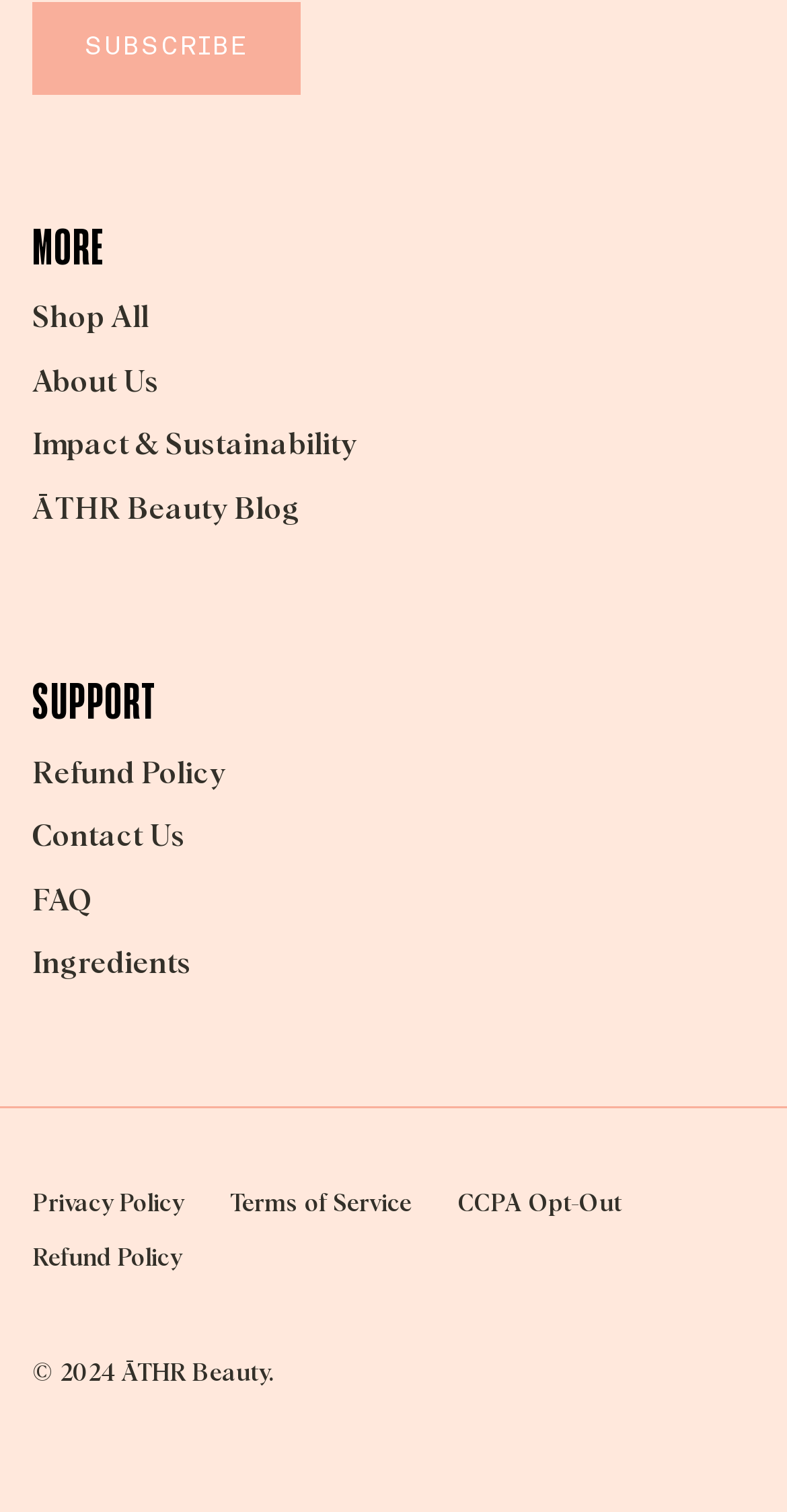What is the text on the top-right button?
Look at the image and provide a short answer using one word or a phrase.

SUBSCRIBE